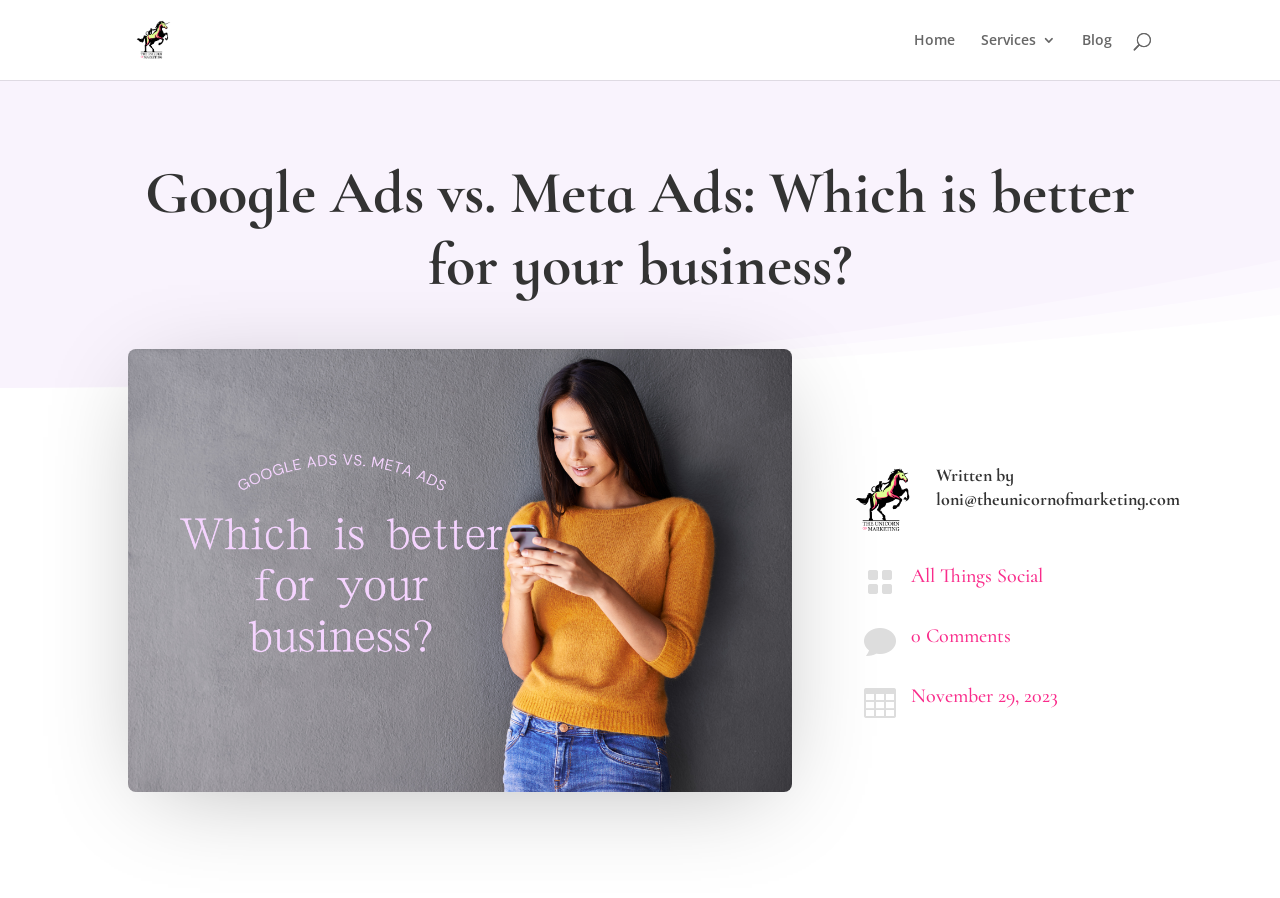Answer the question using only one word or a concise phrase: What is the date of the article?

November 29, 2023